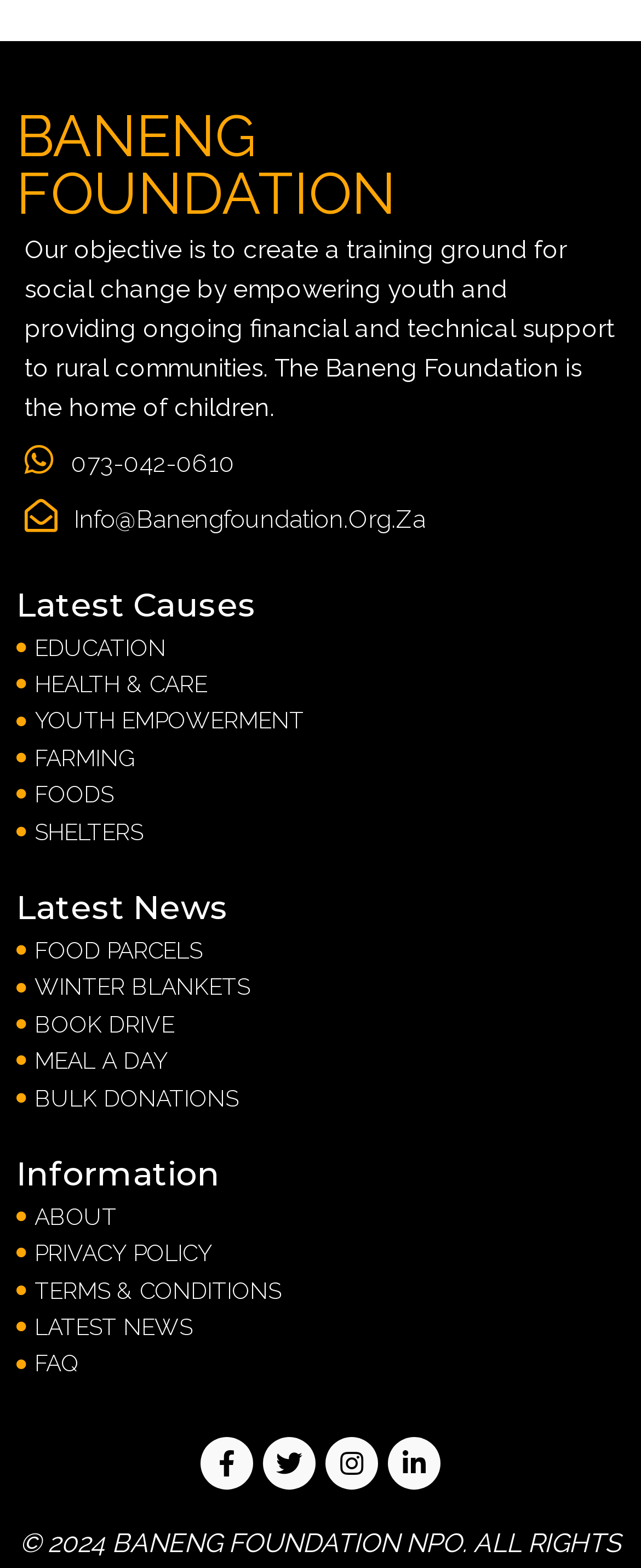Identify the bounding box coordinates of the section to be clicked to complete the task described by the following instruction: "Subscribe to the AV-TEST Newsletter". The coordinates should be four float numbers between 0 and 1, formatted as [left, top, right, bottom].

None